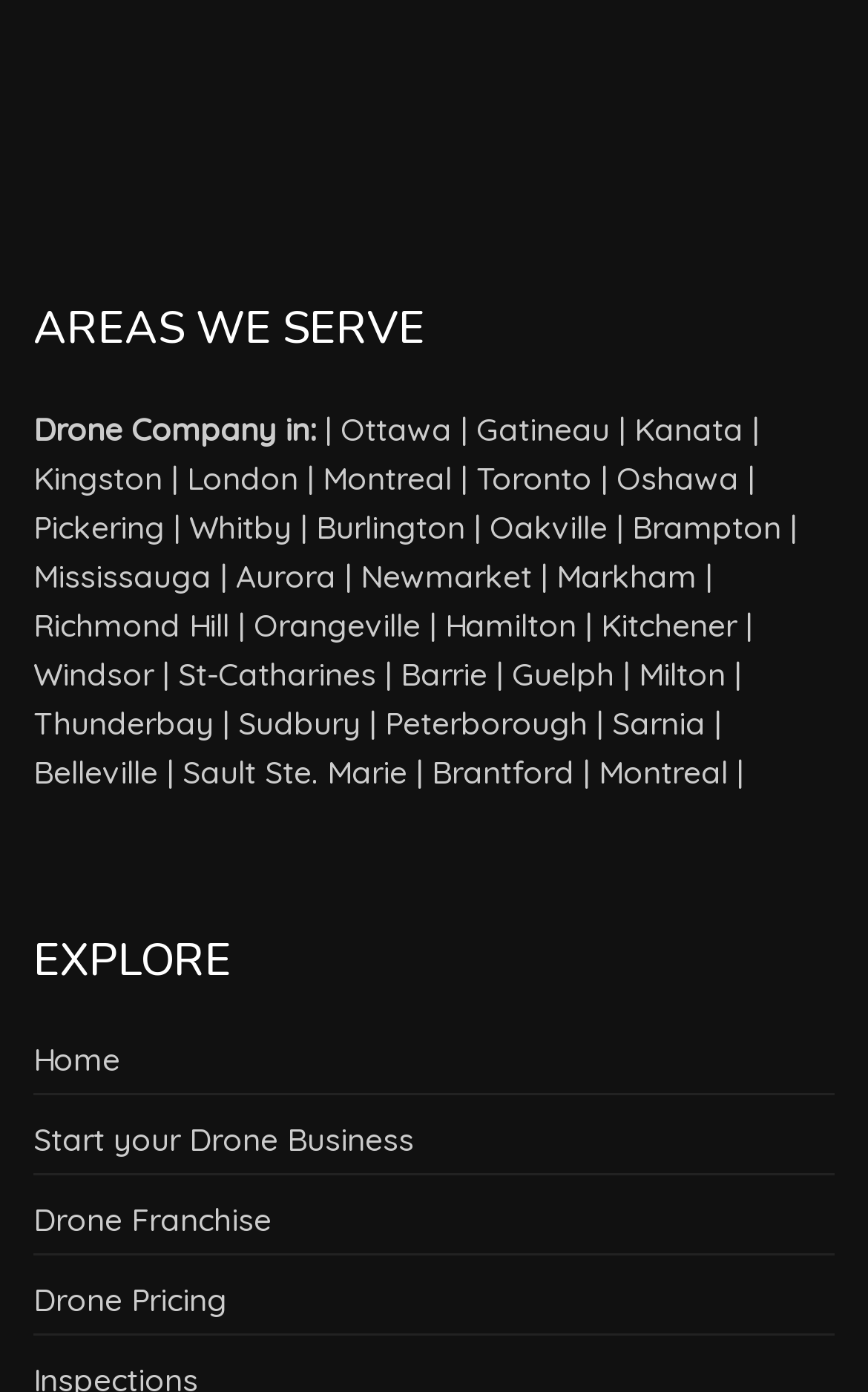Reply to the question with a single word or phrase:
How many links are there in the 'AREAS WE SERVE' section?

20+